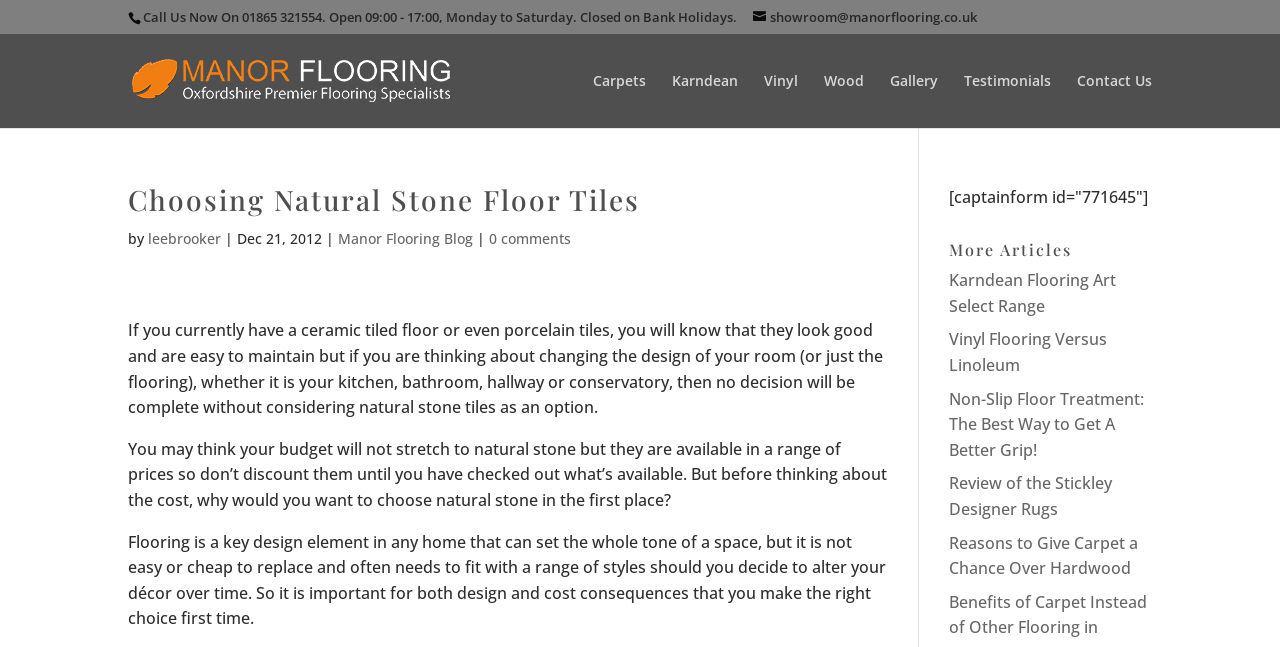What type of flooring is discussed in the article?
Based on the image, answer the question with as much detail as possible.

I inferred this by reading the StaticText elements that make up the article, which mention 'natural stone tiles' and 'ceramic tiled floor or even porcelain tiles' as alternatives.